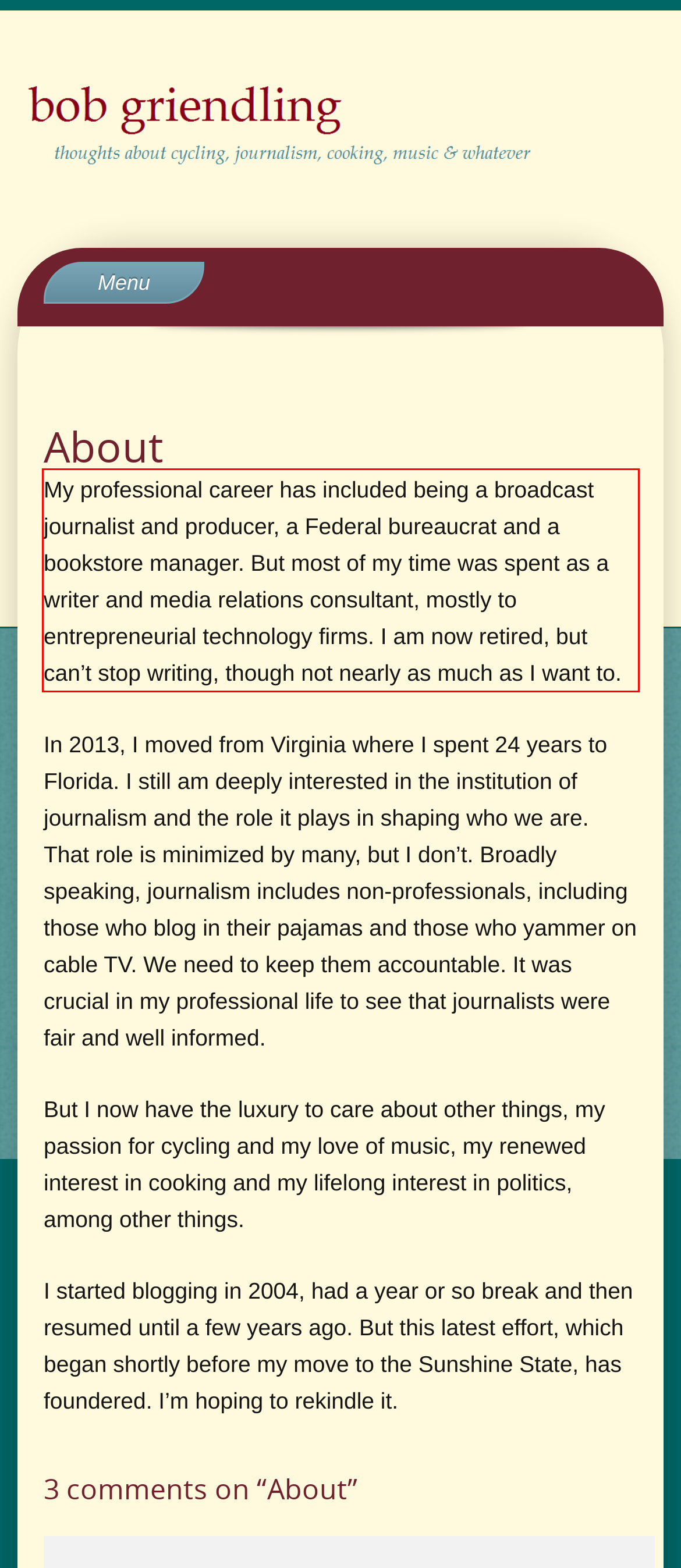Please use OCR to extract the text content from the red bounding box in the provided webpage screenshot.

My professional career has included being a broadcast journalist and producer, a Federal bureaucrat and a bookstore manager. But most of my time was spent as a writer and media relations consultant, mostly to entrepreneurial technology firms. I am now retired, but can’t stop writing, though not nearly as much as I want to.